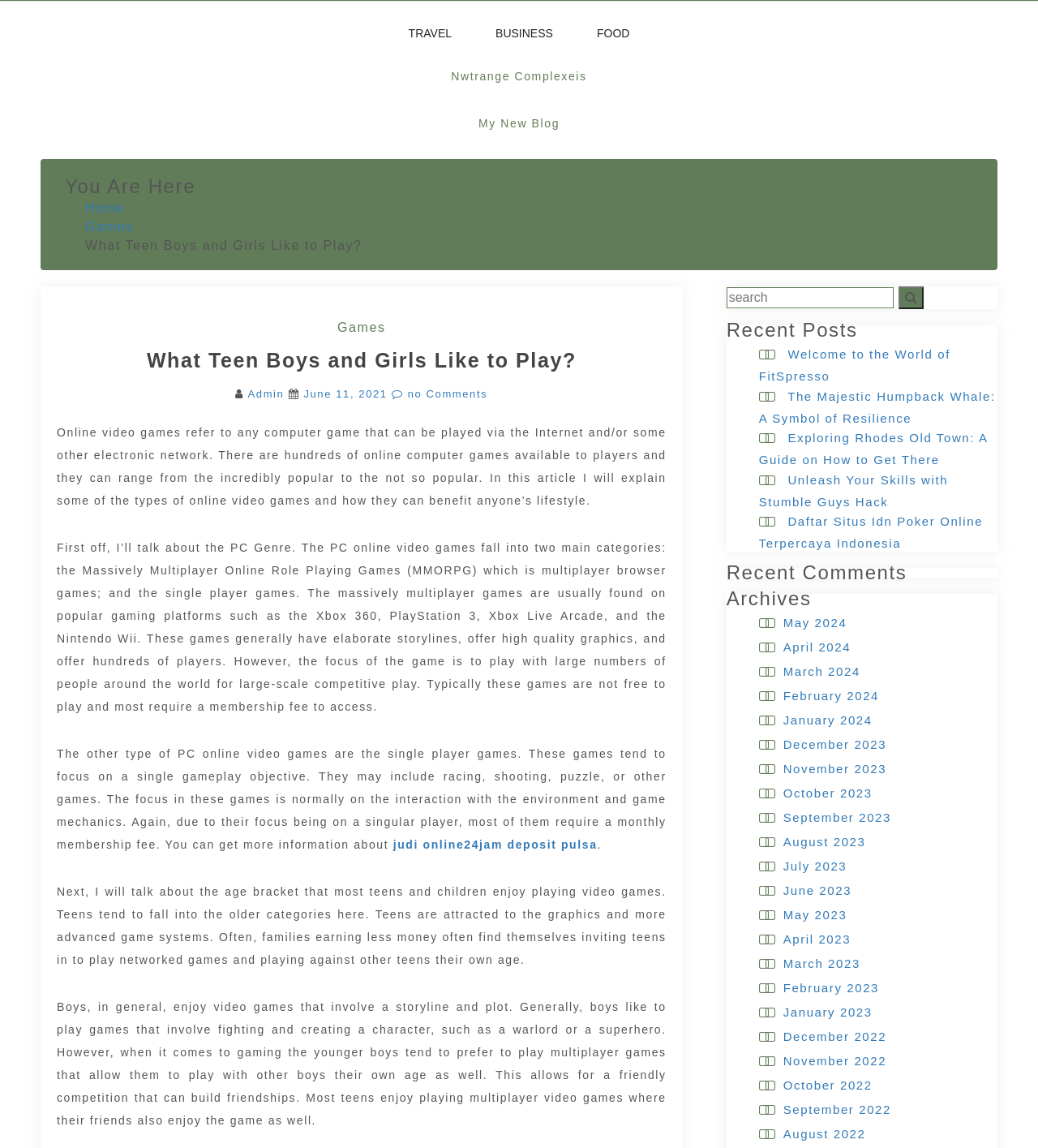Kindly respond to the following question with a single word or a brief phrase: 
What type of games are discussed in the article?

Online video games